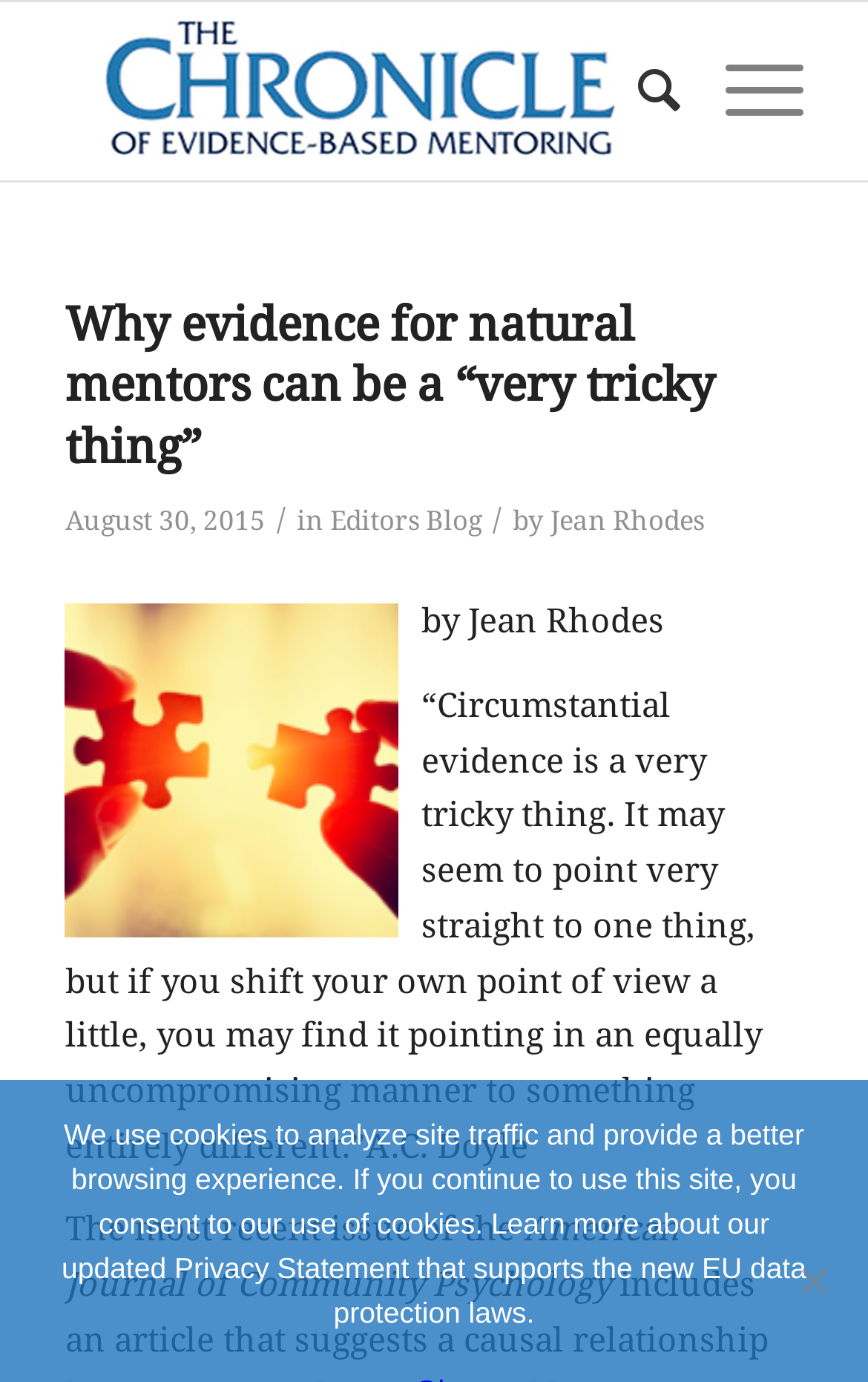Utilize the details in the image to give a detailed response to the question: What is the name of the logo in the top-left corner?

I found the name of the logo by looking at the image element in the top-left corner, which contains the text 'The Chronicle of Evidence-Based Mentoring'.